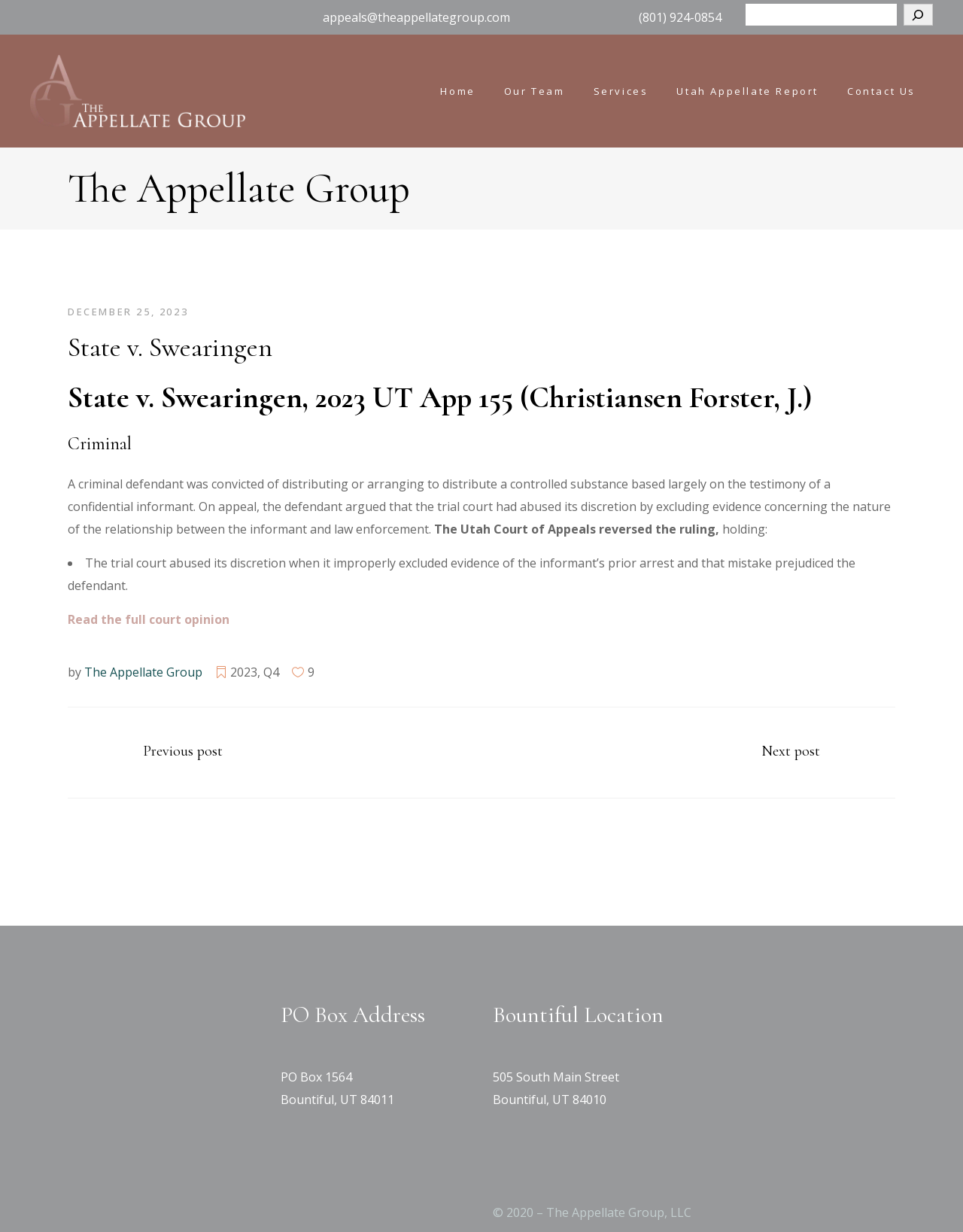Specify the bounding box coordinates of the region I need to click to perform the following instruction: "Contact us". The coordinates must be four float numbers in the range of 0 to 1, i.e., [left, top, right, bottom].

[0.865, 0.067, 0.966, 0.081]